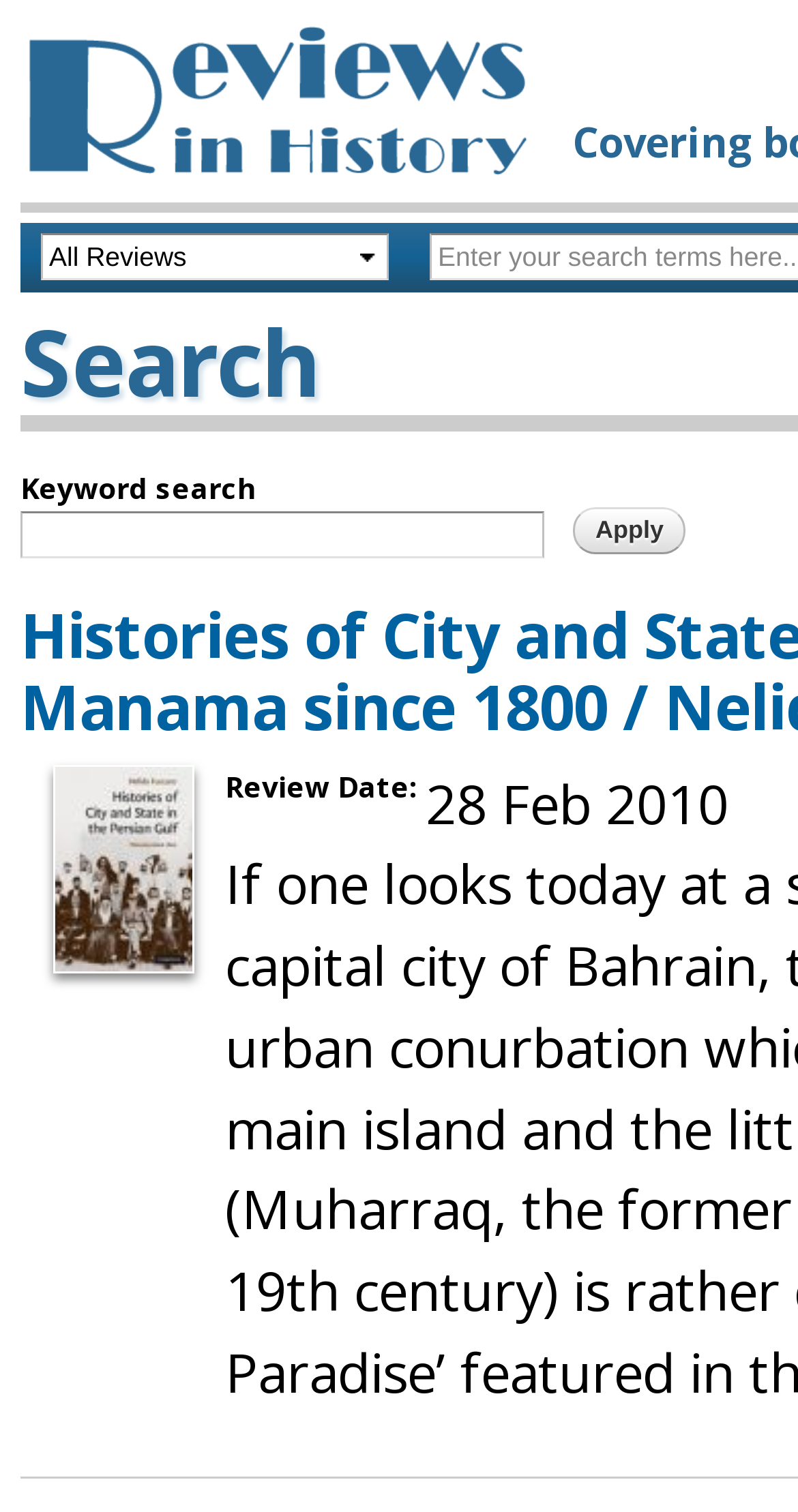What is the review date range?
Use the image to answer the question with a single word or phrase.

28 Feb 2010